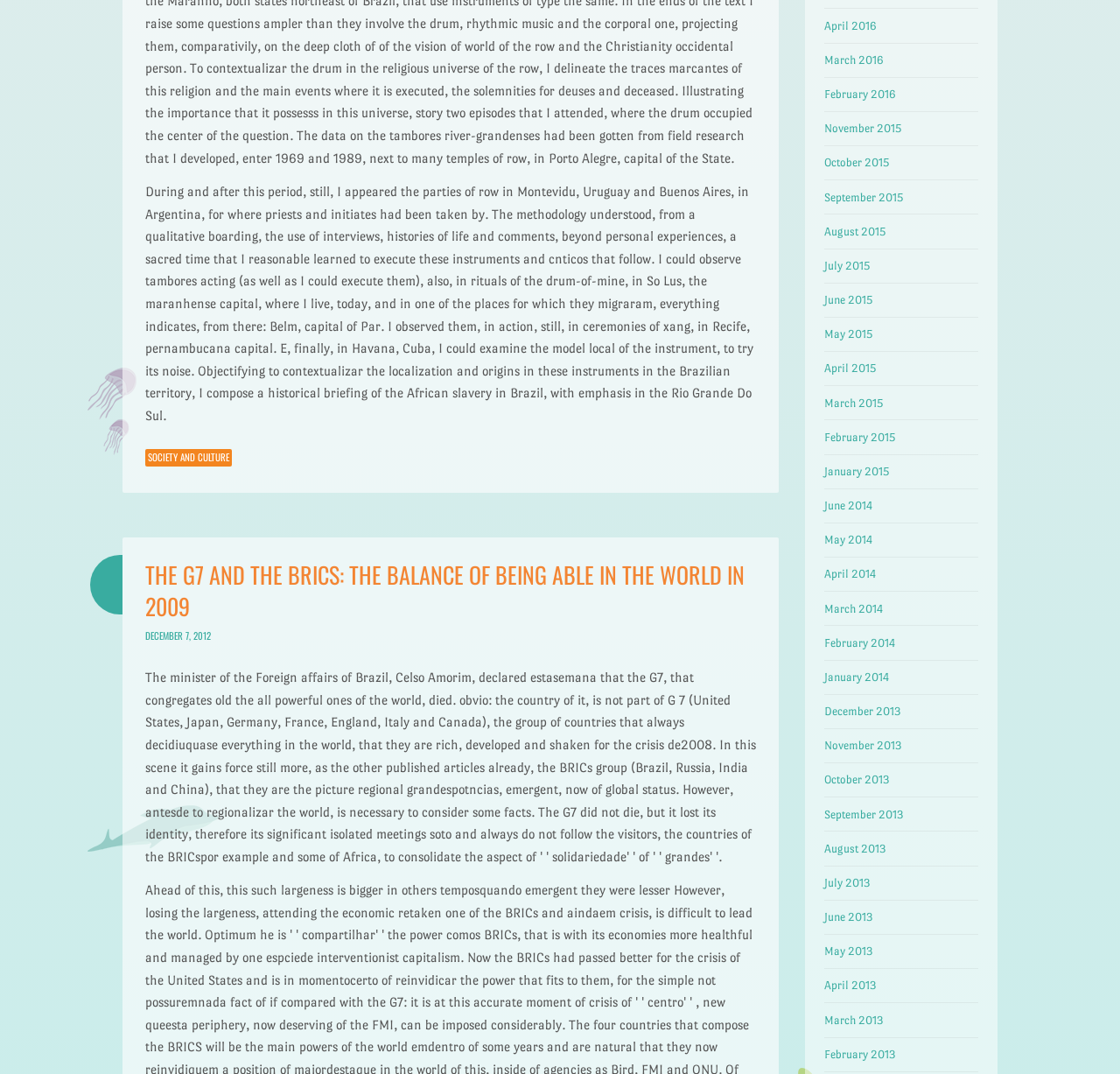What is the topic of the article?
Please provide a comprehensive answer based on the details in the screenshot.

I determined the answer by looking at the heading element with the text 'THE G7 AND THE BRICS: THE BALANCE OF BEING ABLE IN THE WORLD IN 2009' which is a prominent element on the webpage, indicating that it is the topic of the article.